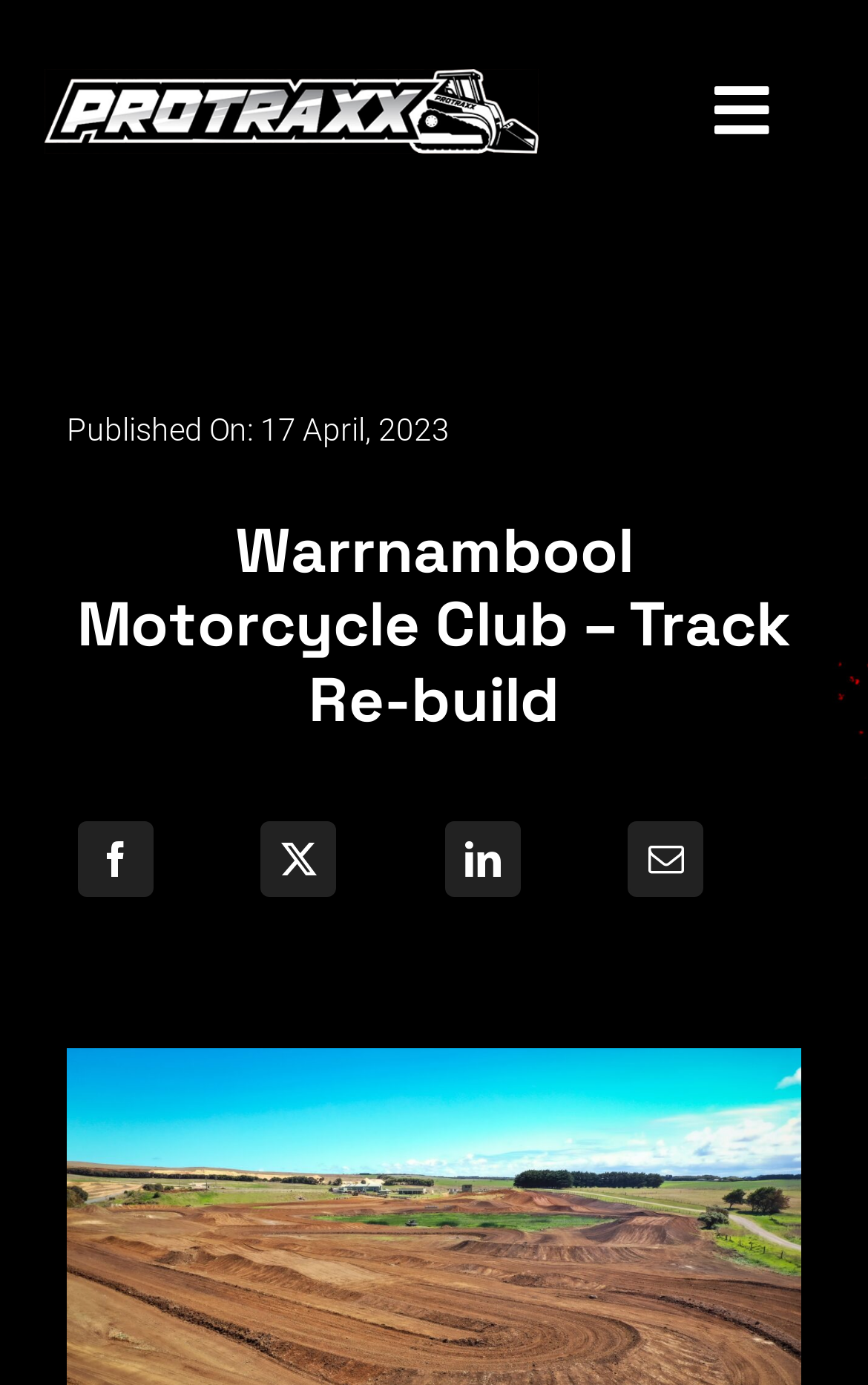Identify the bounding box of the UI component described as: "aria-label="Facebook" title="Facebook"".

[0.077, 0.585, 0.19, 0.655]